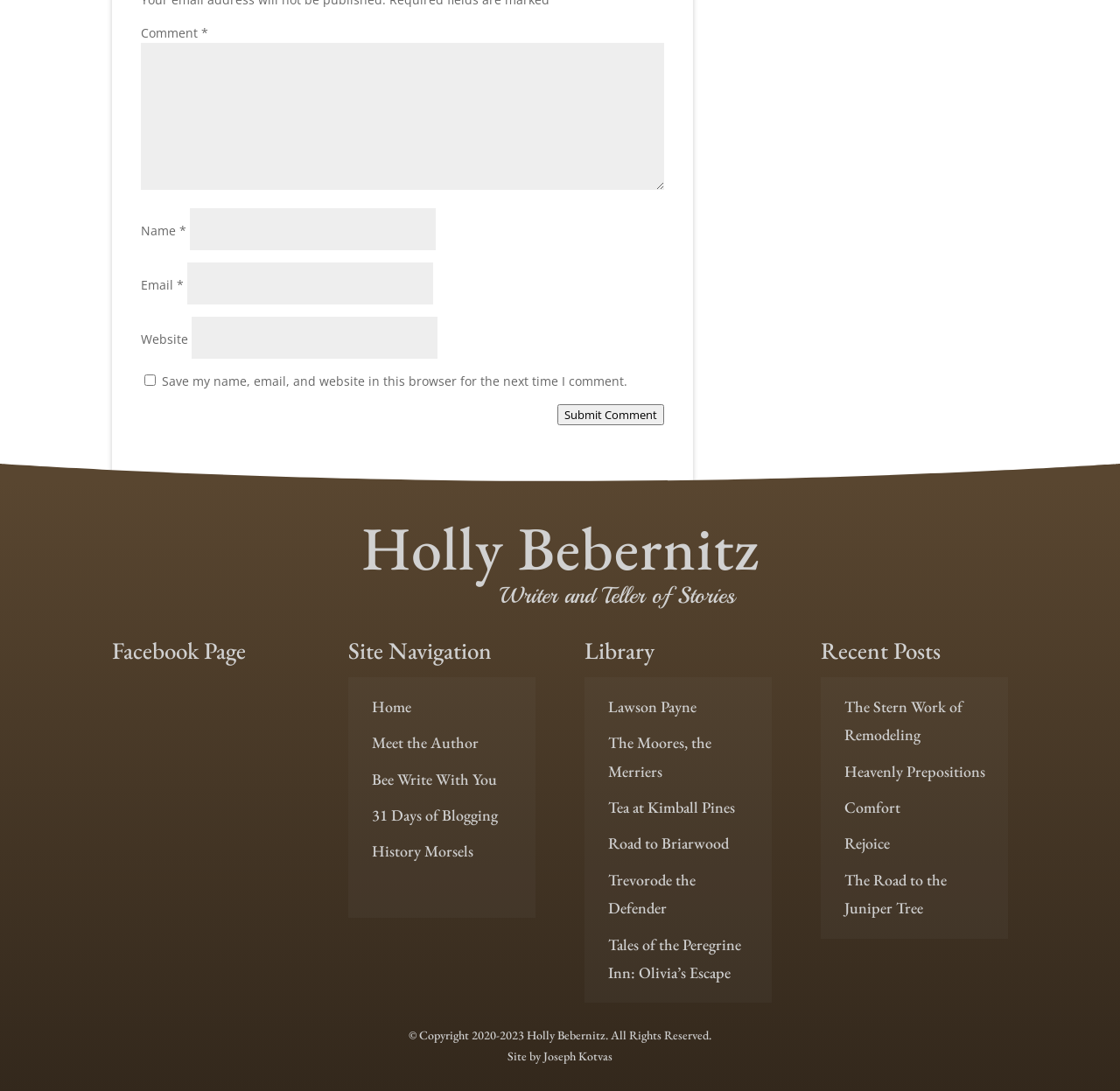Identify the bounding box coordinates for the UI element described by the following text: "Home". Provide the coordinates as four float numbers between 0 and 1, in the format [left, top, right, bottom].

[0.332, 0.638, 0.367, 0.657]